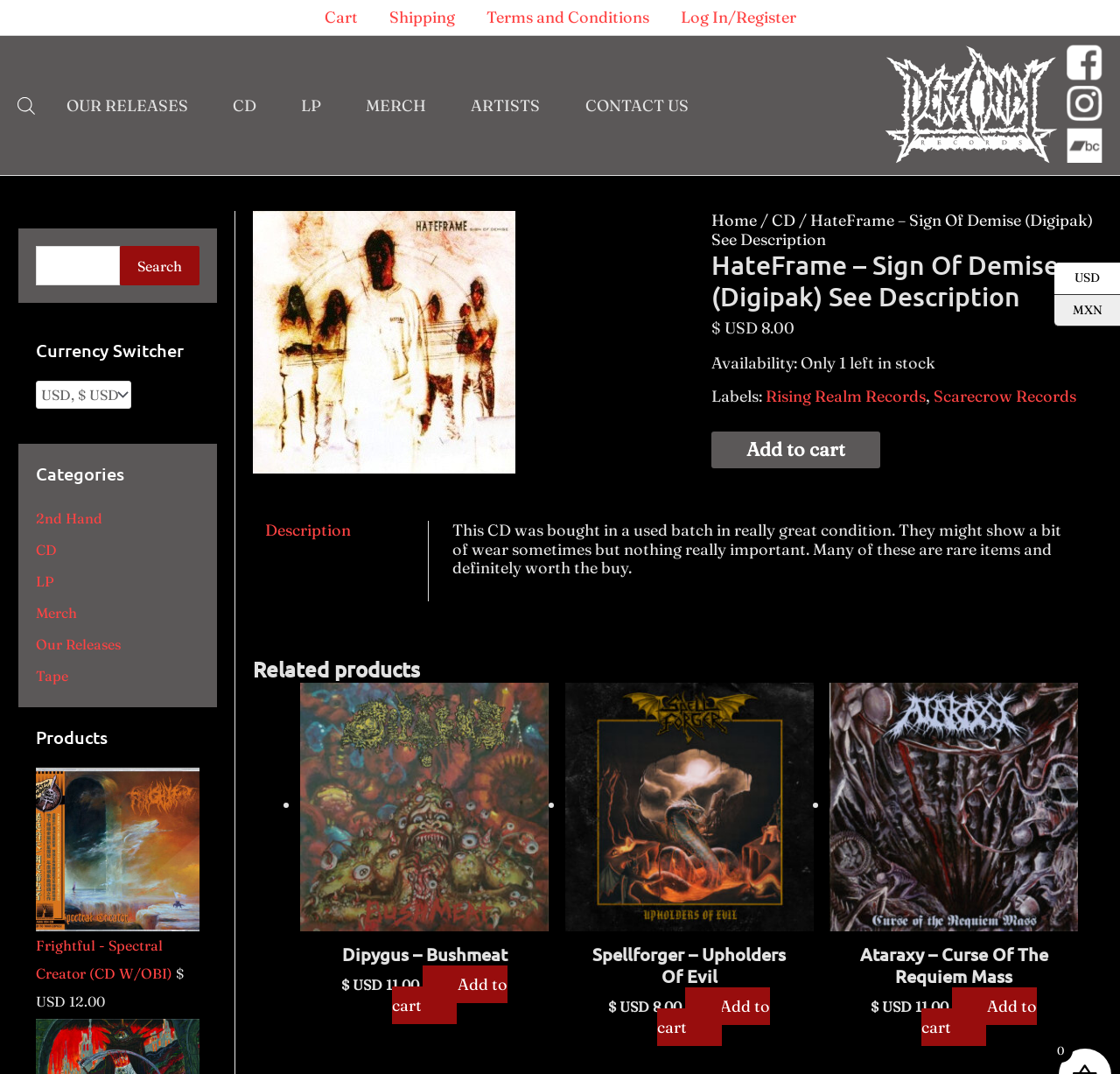Consider the image and give a detailed and elaborate answer to the question: 
How much does the CD cost?

The price of the CD can be found in the static text element with the text '$ USD' followed by the price '$8.00'.